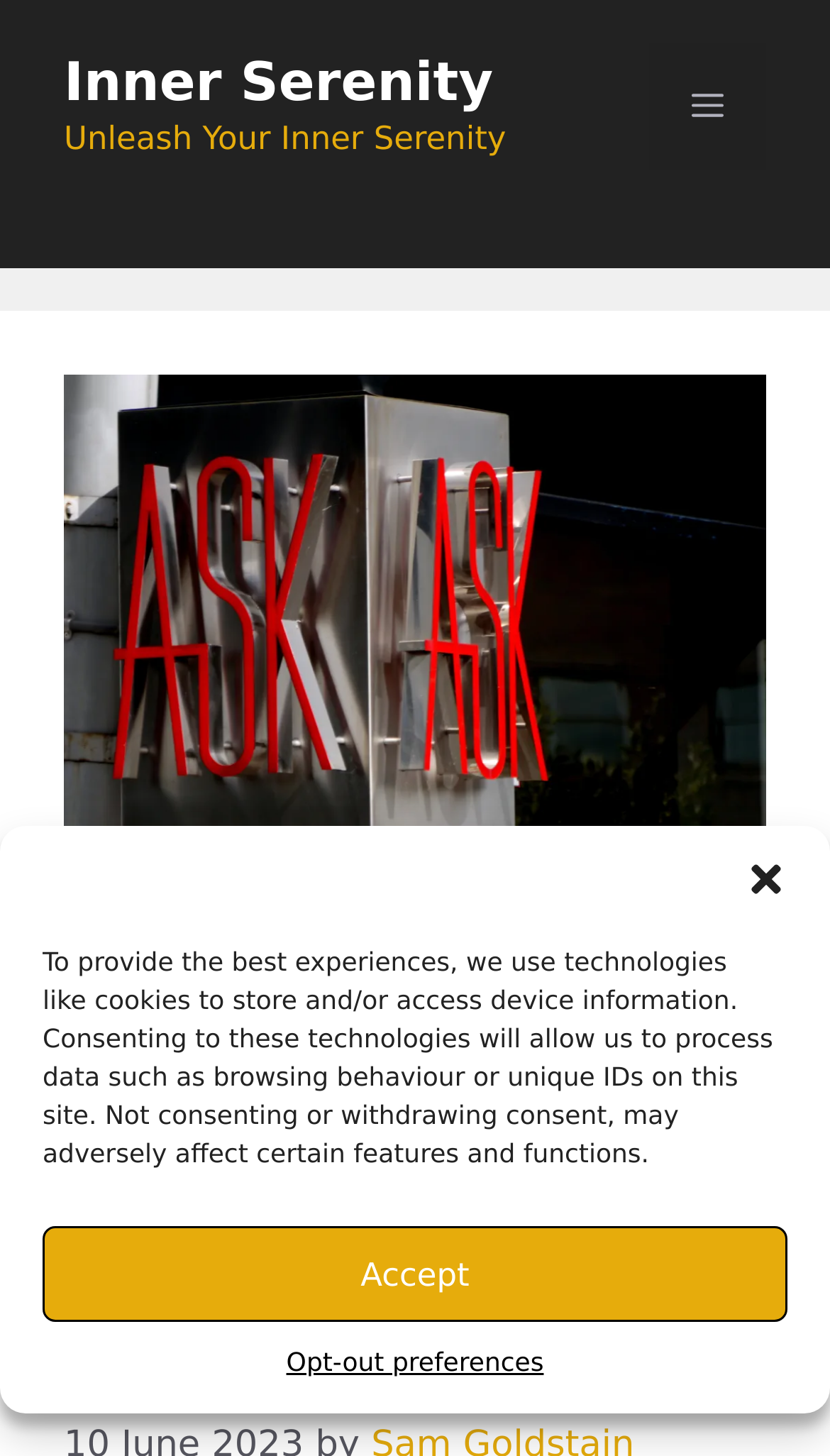Is the menu expanded?
Please craft a detailed and exhaustive response to the question.

I checked the navigation element with the button 'Menu' and found that its 'expanded' property is set to 'False', indicating that the menu is not expanded.